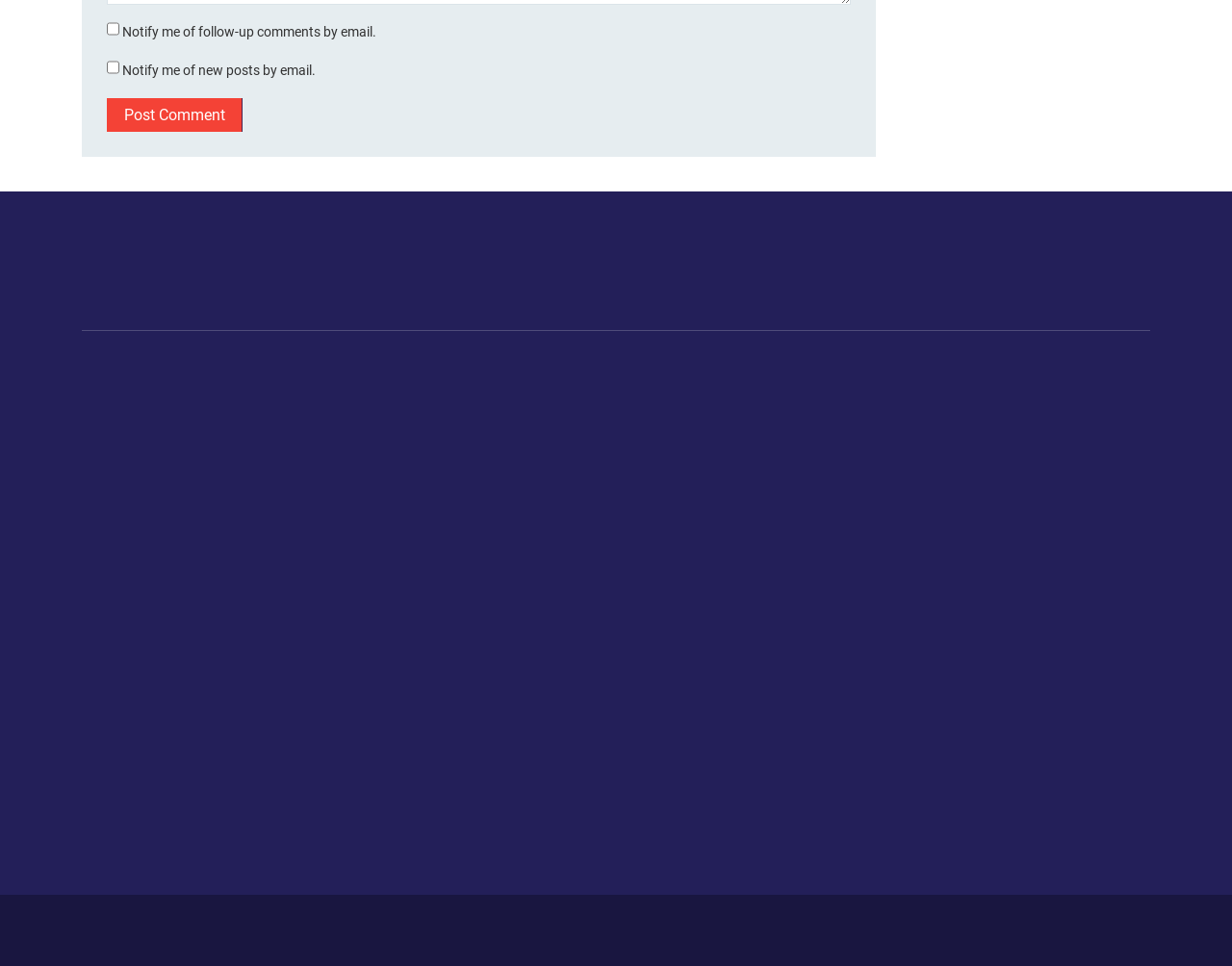Determine the bounding box coordinates of the clickable element necessary to fulfill the instruction: "Subscribe for Newsletter". Provide the coordinates as four float numbers within the 0 to 1 range, i.e., [left, top, right, bottom].

[0.066, 0.256, 0.28, 0.311]